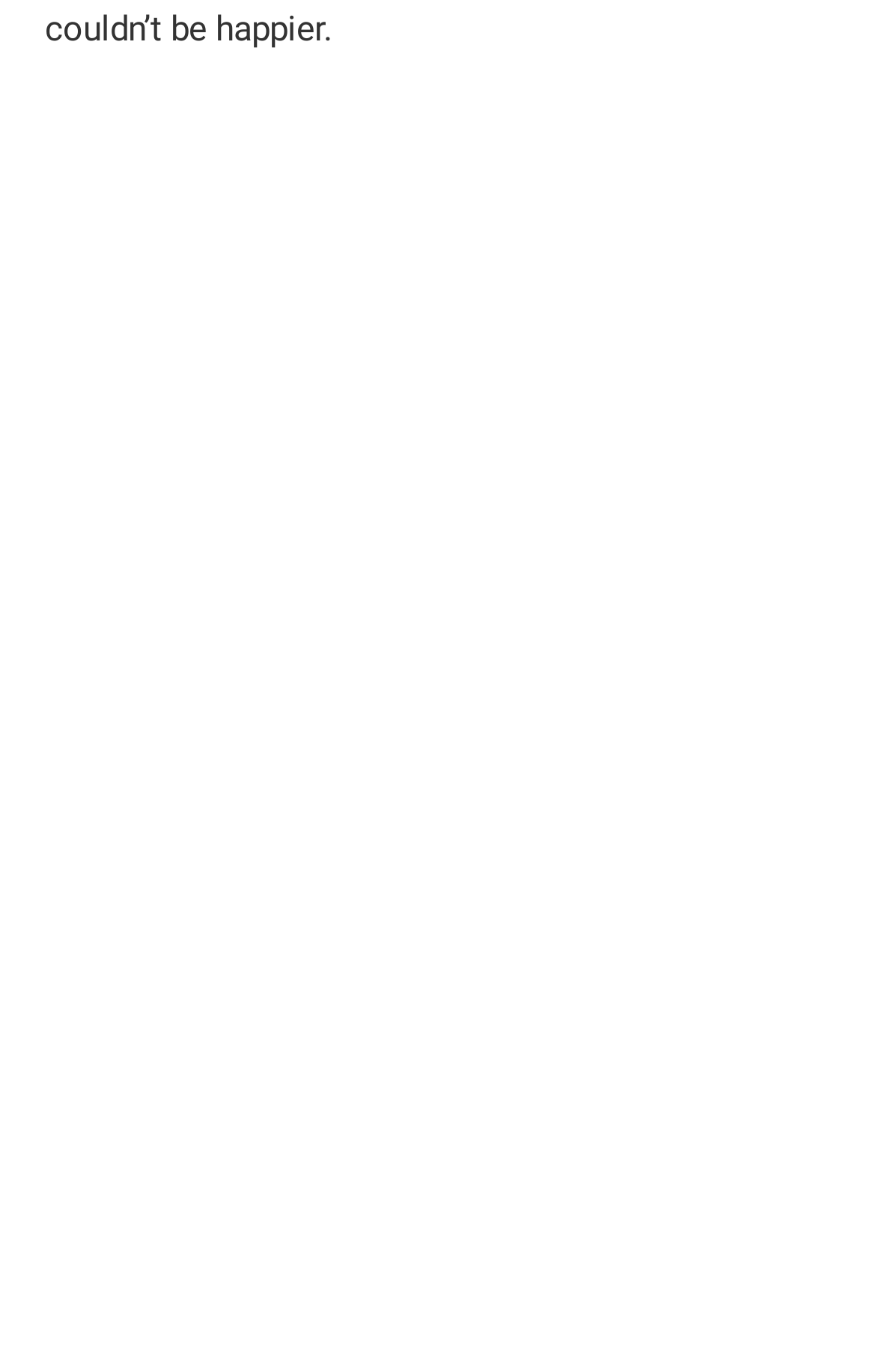Can you specify the bounding box coordinates of the area that needs to be clicked to fulfill the following instruction: "view the second editor's information"?

[0.372, 0.112, 0.628, 0.235]